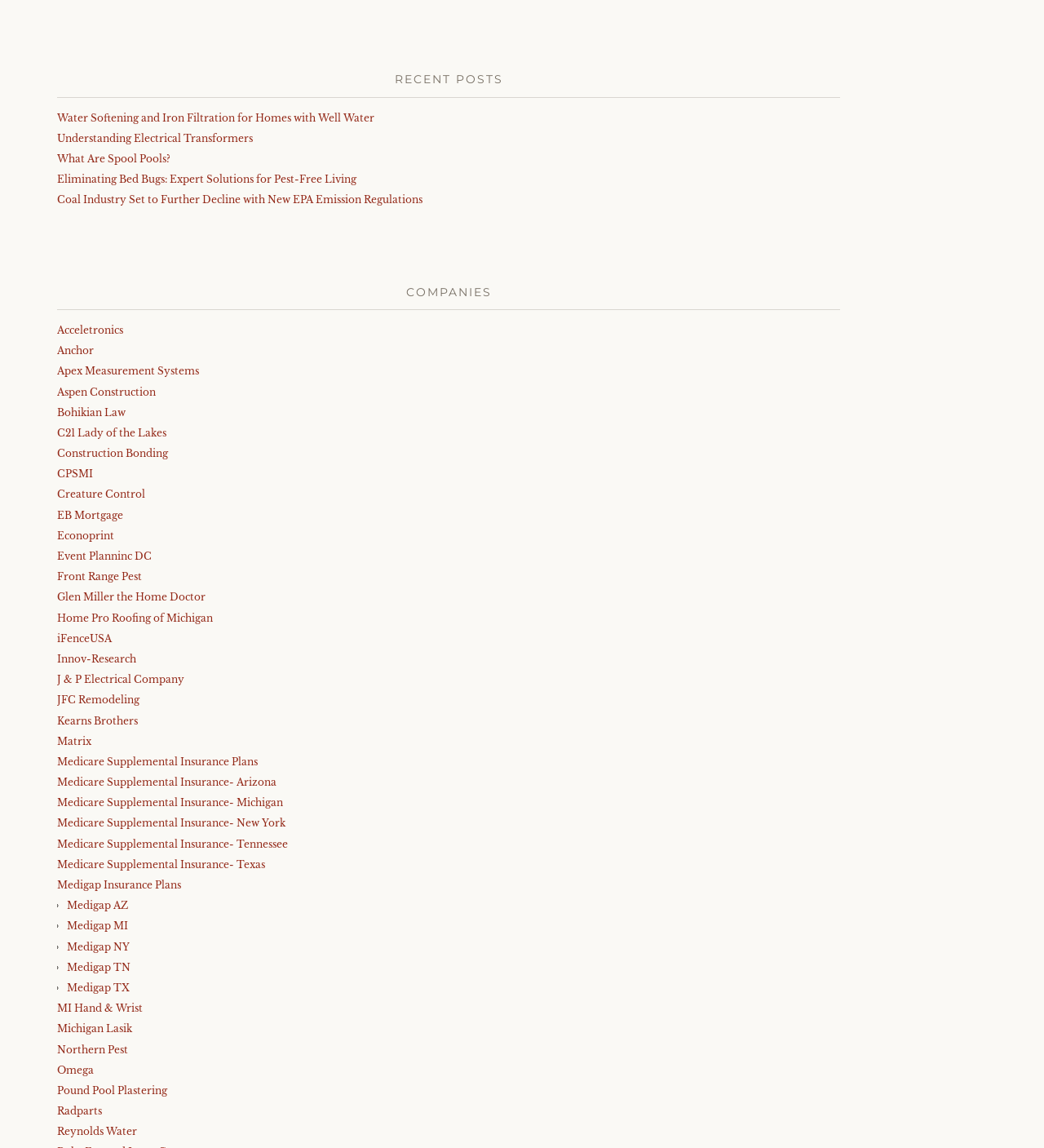Provide a one-word or short-phrase answer to the question:
How many Medigap insurance plans are listed?

5